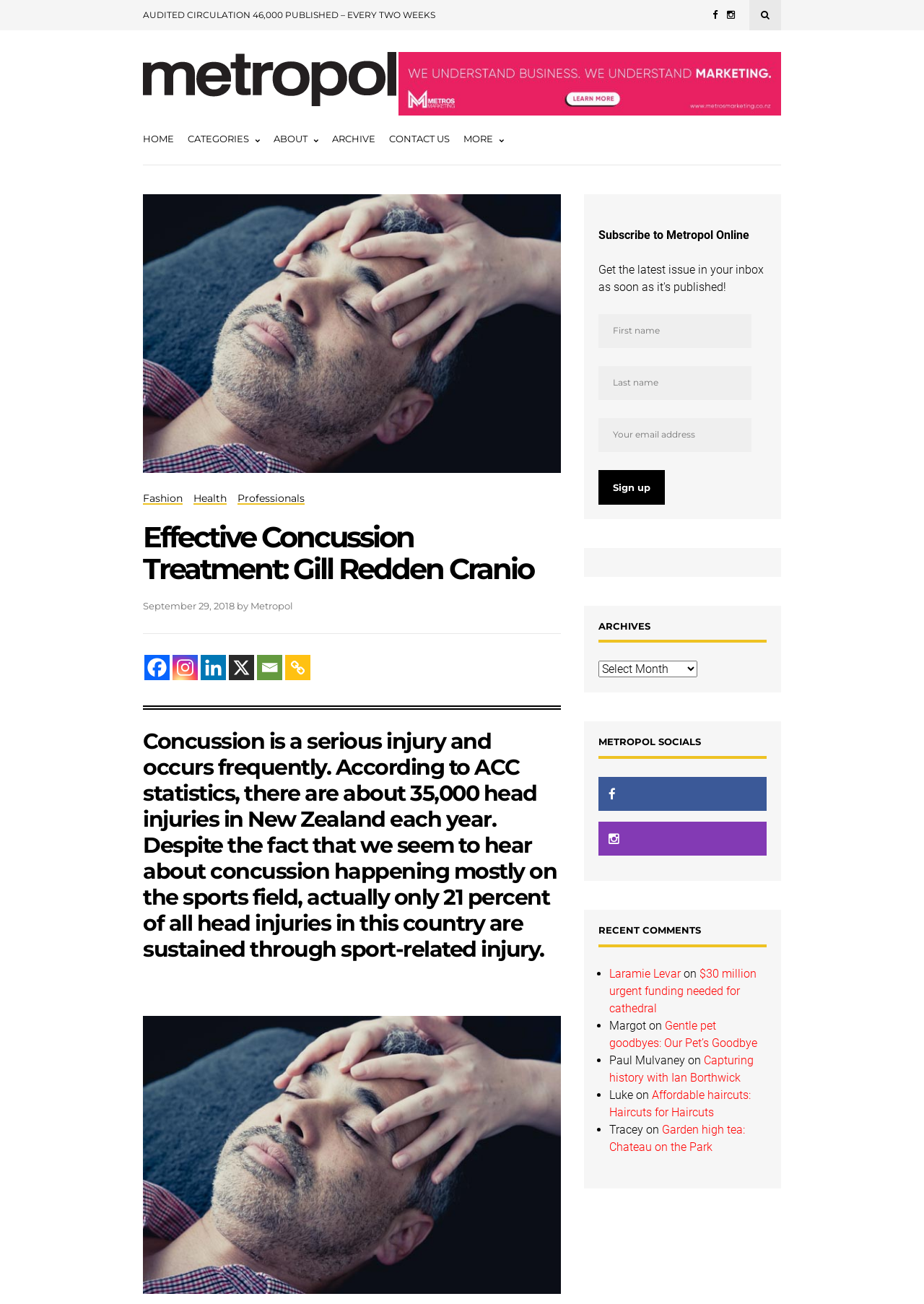Indicate the bounding box coordinates of the clickable region to achieve the following instruction: "Enter your first name."

[0.647, 0.241, 0.813, 0.267]